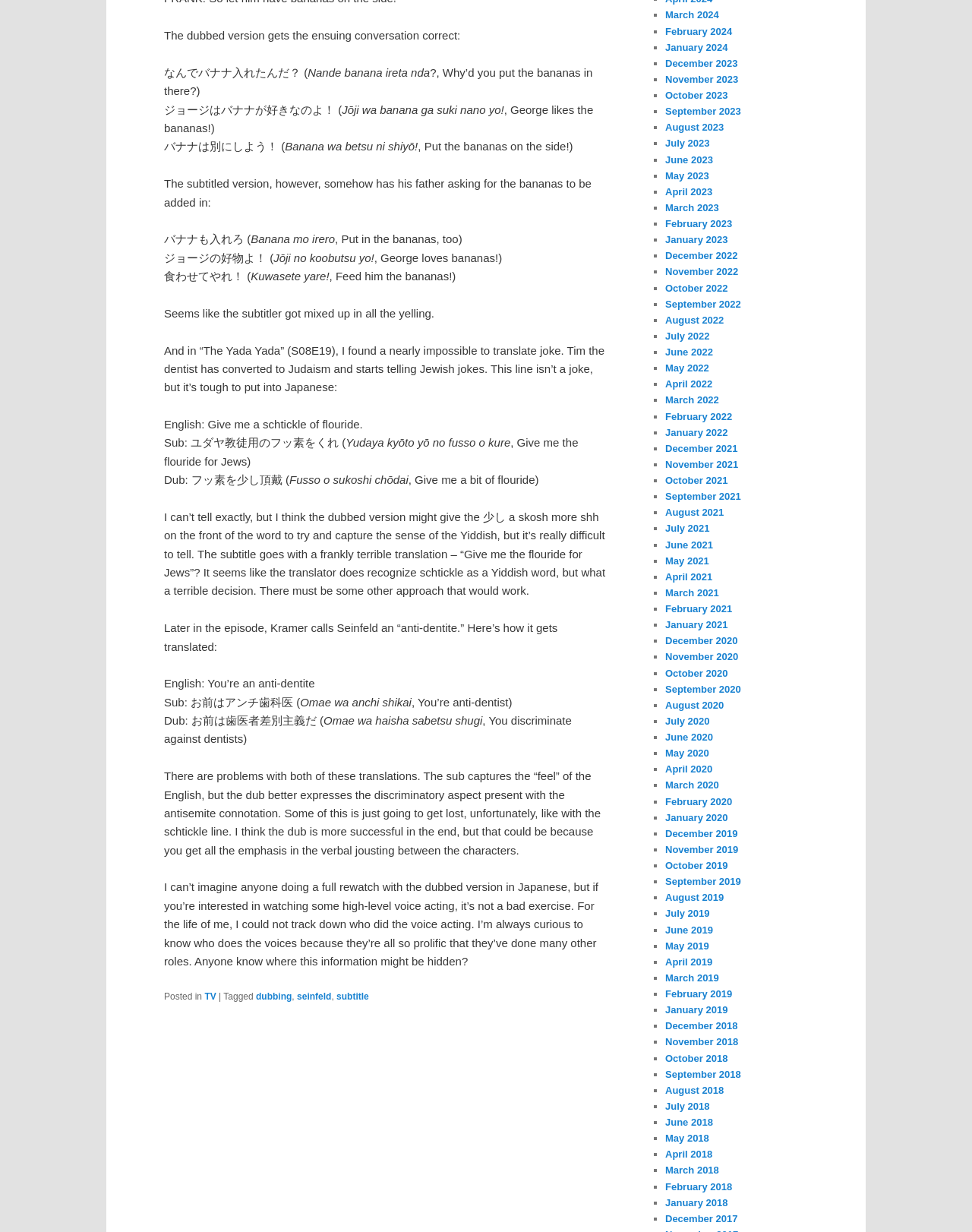What is the name of the music academy founded by the author?
Based on the image, please offer an in-depth response to the question.

The author founded the Académie des musiques intemporelles, which allows students to learn how to compose their own music and create their own songs.